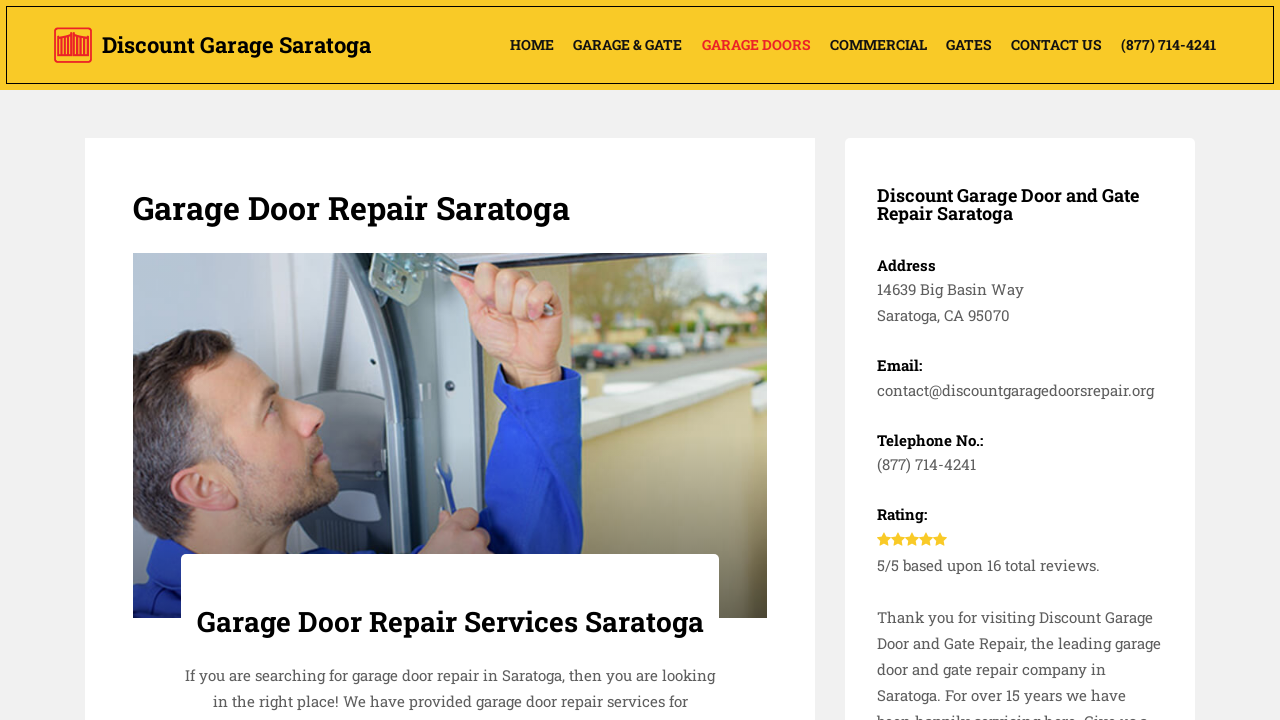Locate the bounding box coordinates of the element to click to perform the following action: 'Click the 'Discount Garage Door and Gate Repair' image'. The coordinates should be given as four float values between 0 and 1, in the form of [left, top, right, bottom].

[0.042, 0.036, 0.072, 0.089]